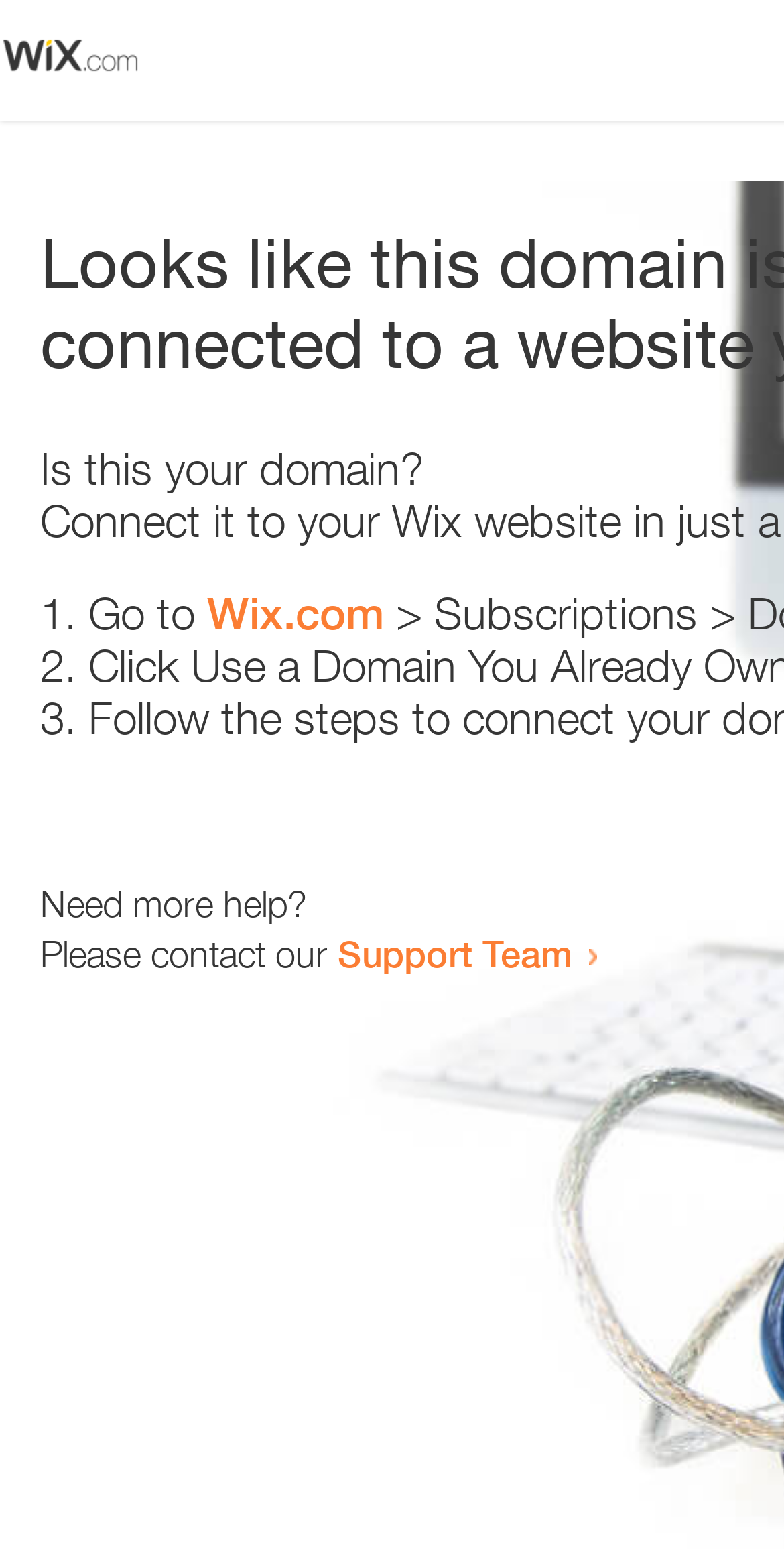What can be done for more help?
Could you answer the question in a detailed manner, providing as much information as possible?

The webpage provides a message 'Need more help?' followed by a suggestion to 'Please contact our Support Team' which is a link, implying that contacting the Support Team can provide more help.